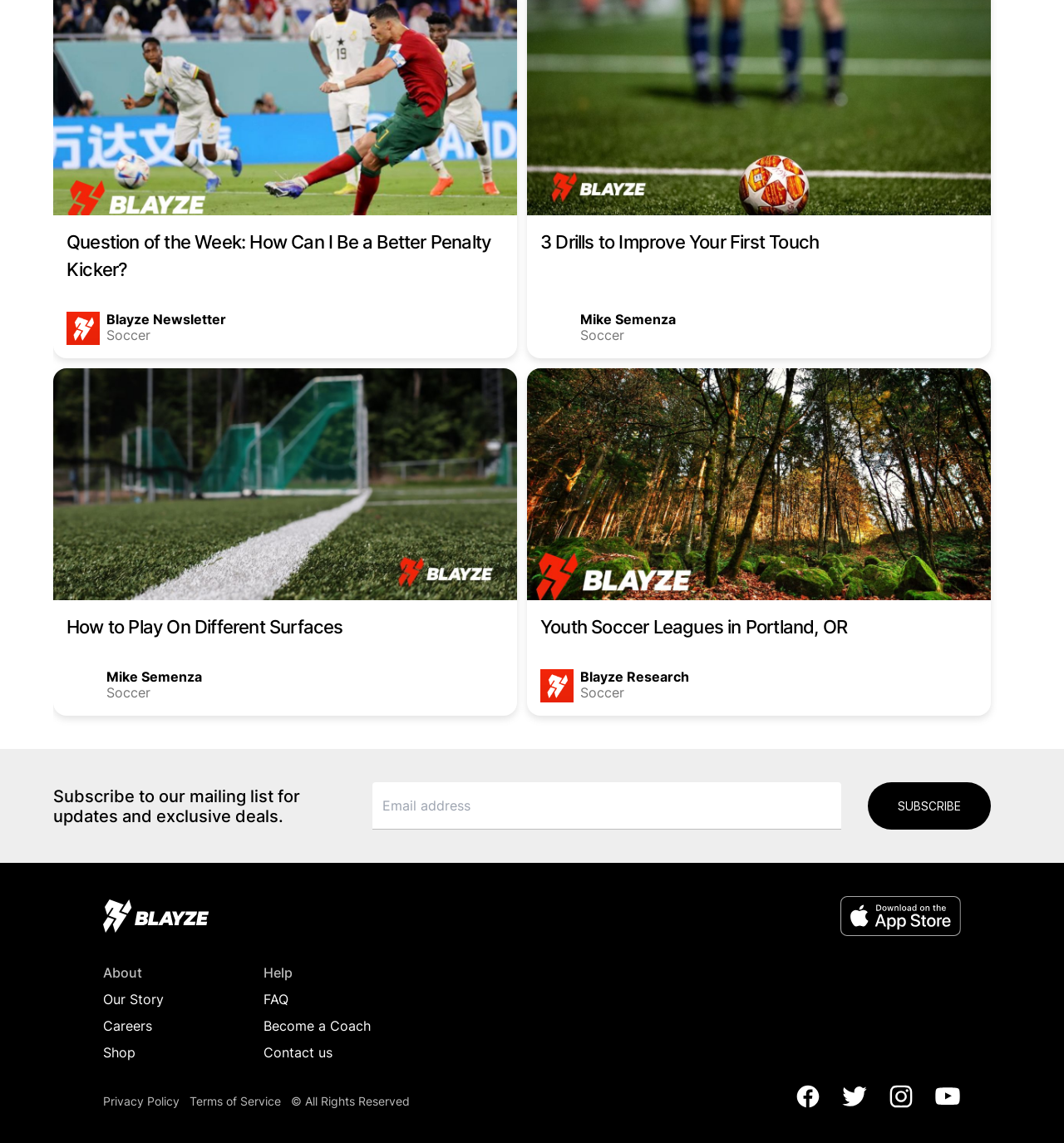Please find the bounding box coordinates of the element that needs to be clicked to perform the following instruction: "Download Blayze App on App Store". The bounding box coordinates should be four float numbers between 0 and 1, represented as [left, top, right, bottom].

[0.79, 0.784, 0.903, 0.819]